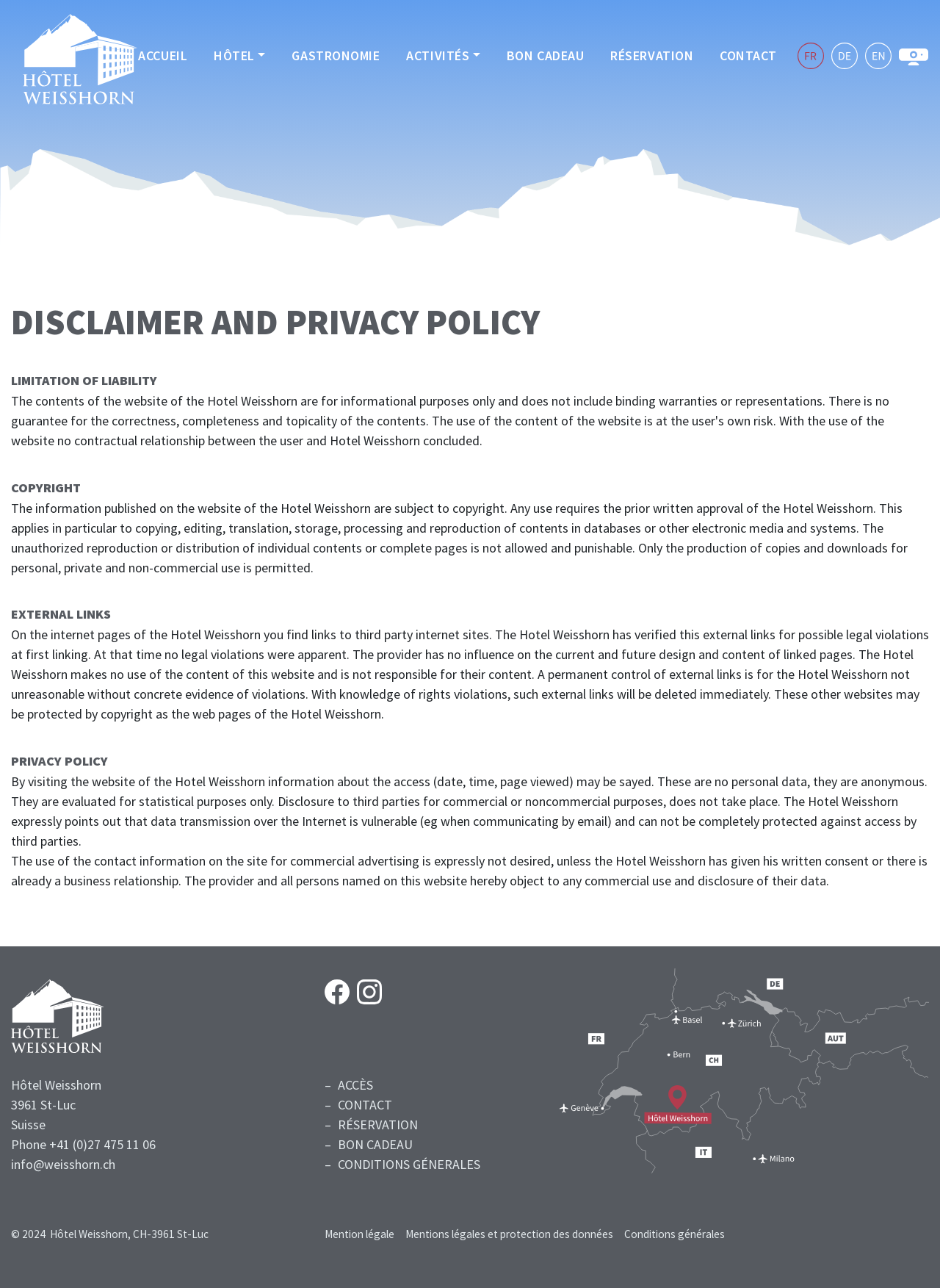Locate the bounding box coordinates of the element you need to click to accomplish the task described by this instruction: "Contact the Hotel Weisshorn via email".

[0.012, 0.897, 0.123, 0.91]